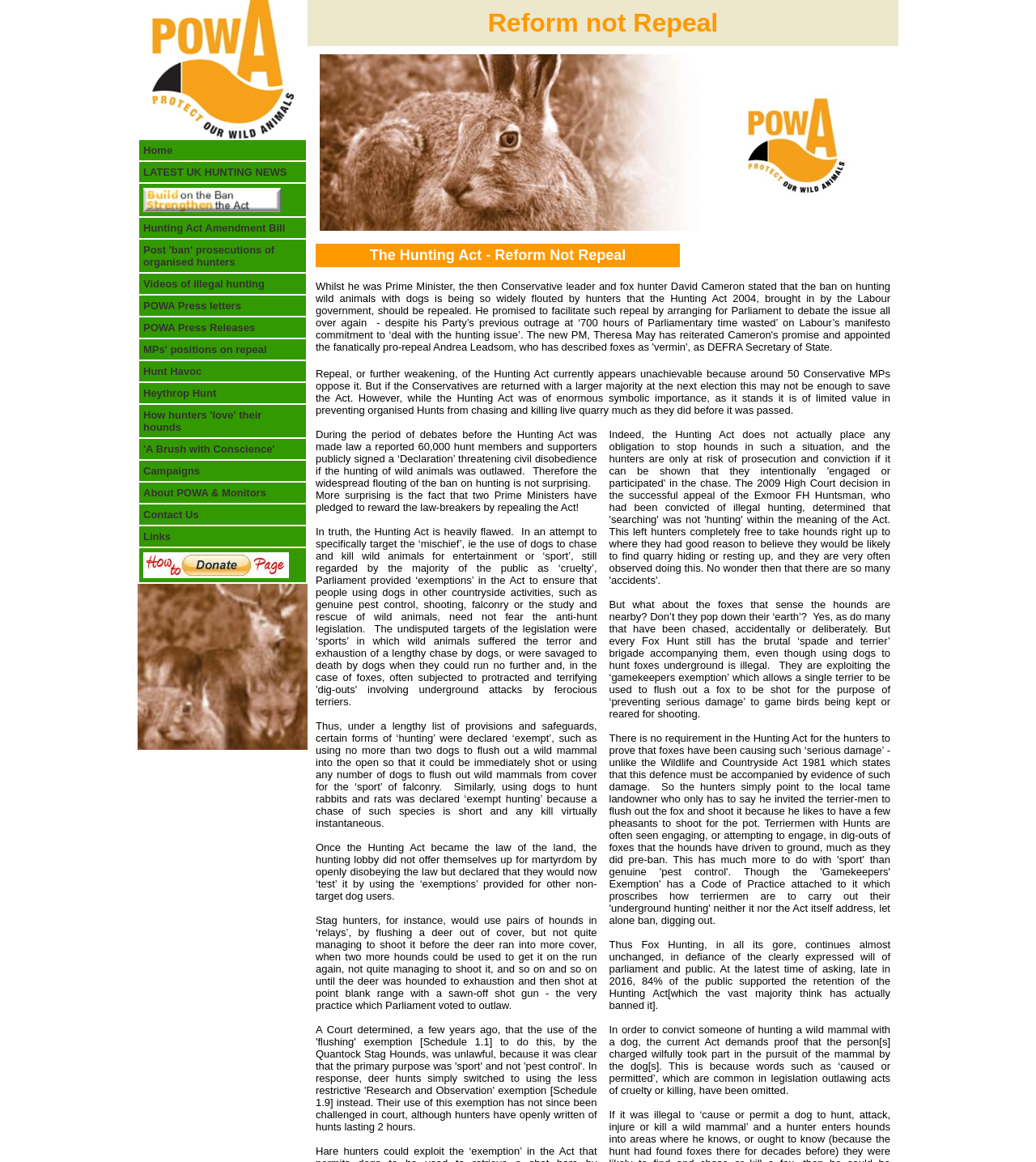What is the image file name mentioned on the webpage?
Using the image as a reference, answer the question with a short word or phrase.

powapackjb.jpg